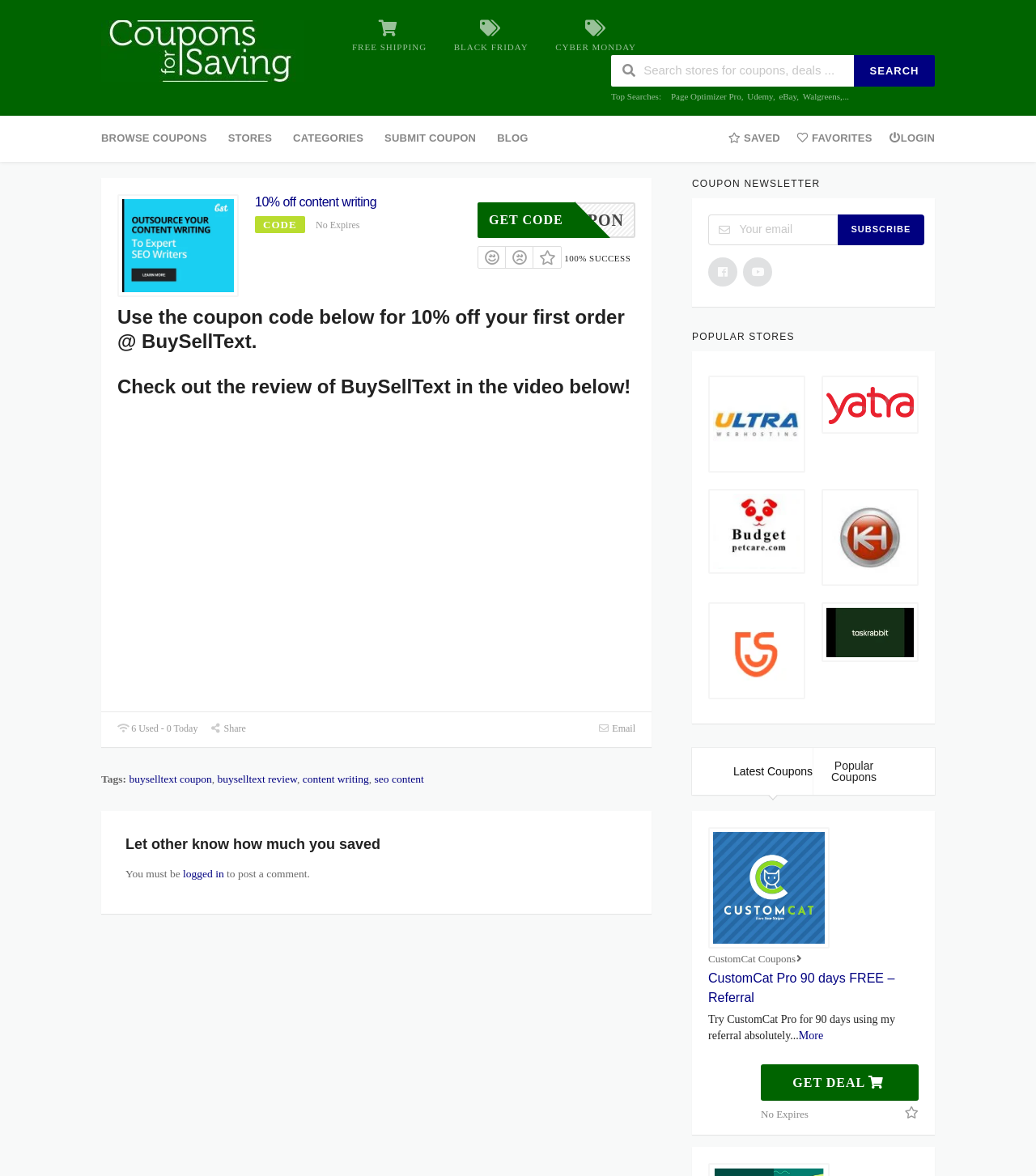Specify the bounding box coordinates of the region I need to click to perform the following instruction: "Search for coupons". The coordinates must be four float numbers in the range of 0 to 1, i.e., [left, top, right, bottom].

[0.59, 0.047, 0.824, 0.073]